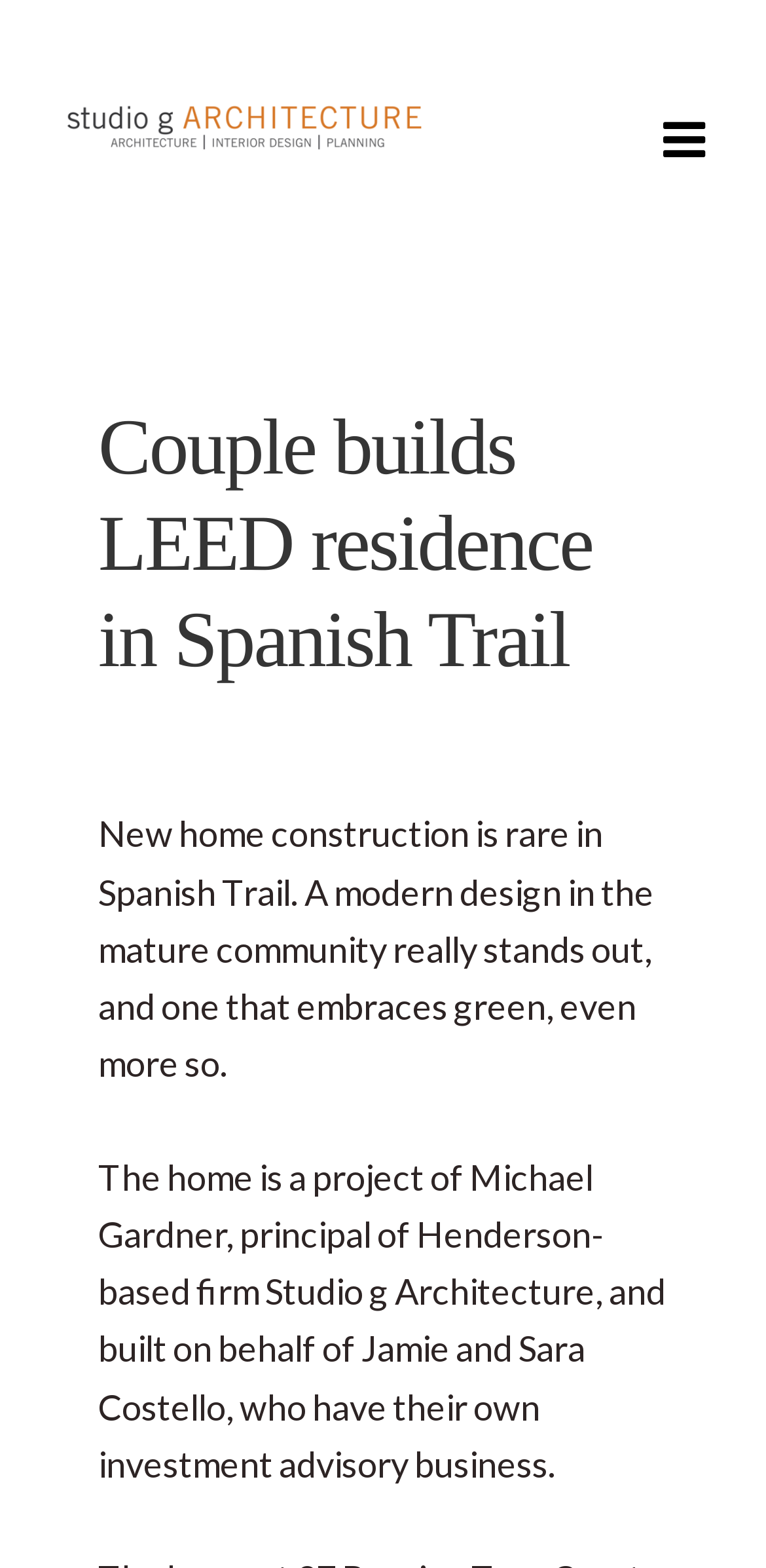Who are the owners of the new home?
Give a one-word or short phrase answer based on the image.

Jamie and Sara Costello